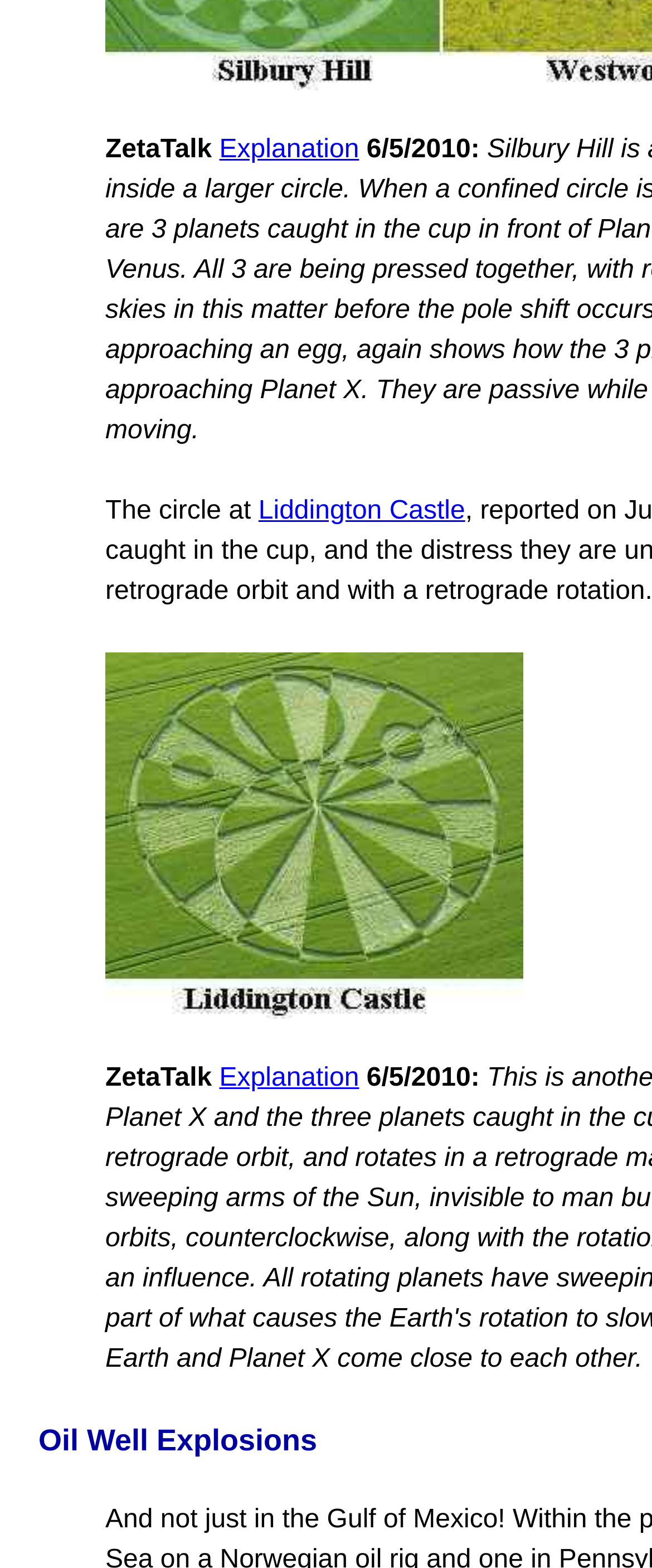Return the bounding box coordinates of the UI element that corresponds to this description: "Liddington Castle". The coordinates must be given as four float numbers in the range of 0 and 1, [left, top, right, bottom].

[0.396, 0.317, 0.713, 0.335]